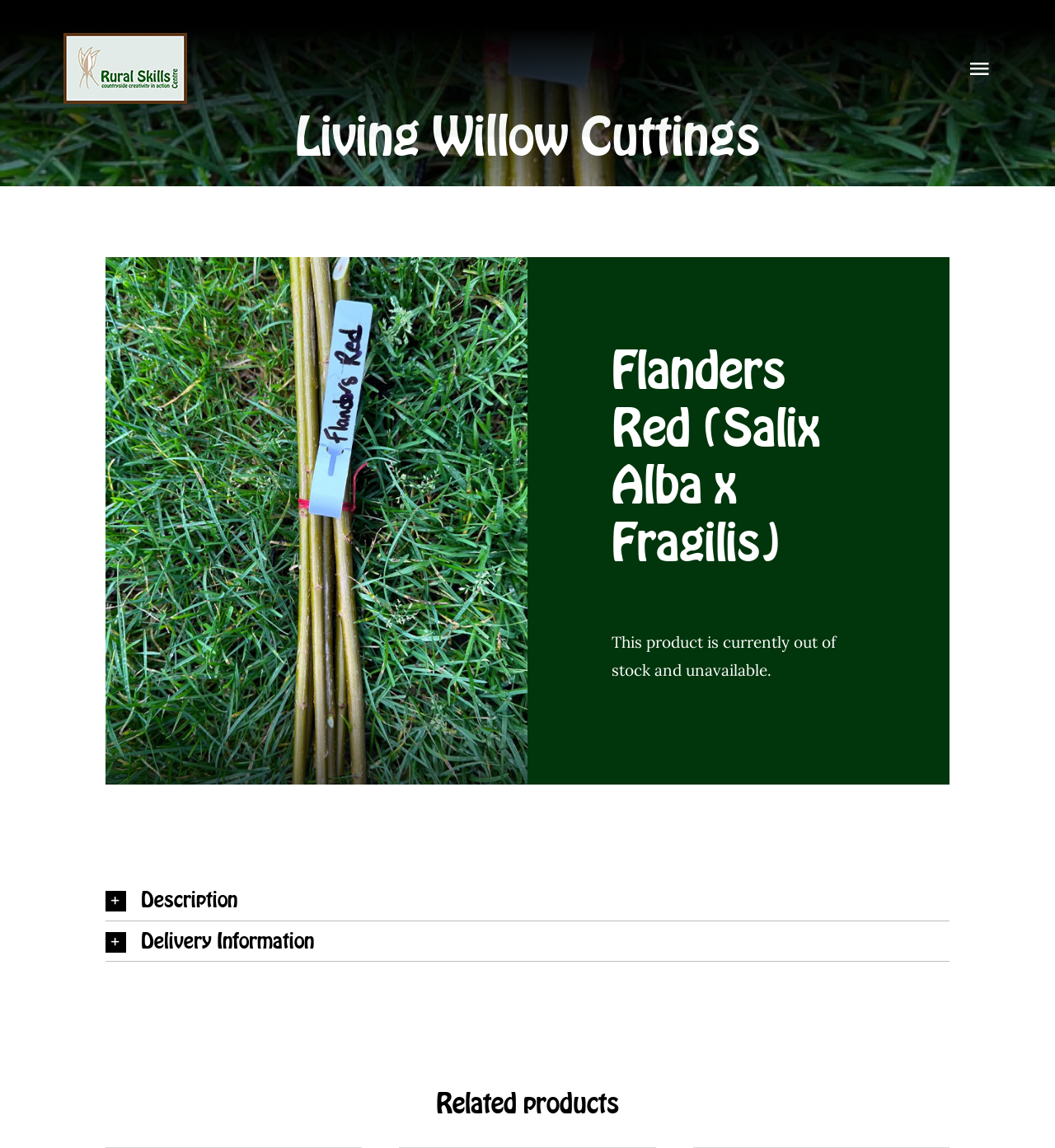What is the main category of the product?
Refer to the screenshot and respond with a concise word or phrase.

Living Willow Cuttings